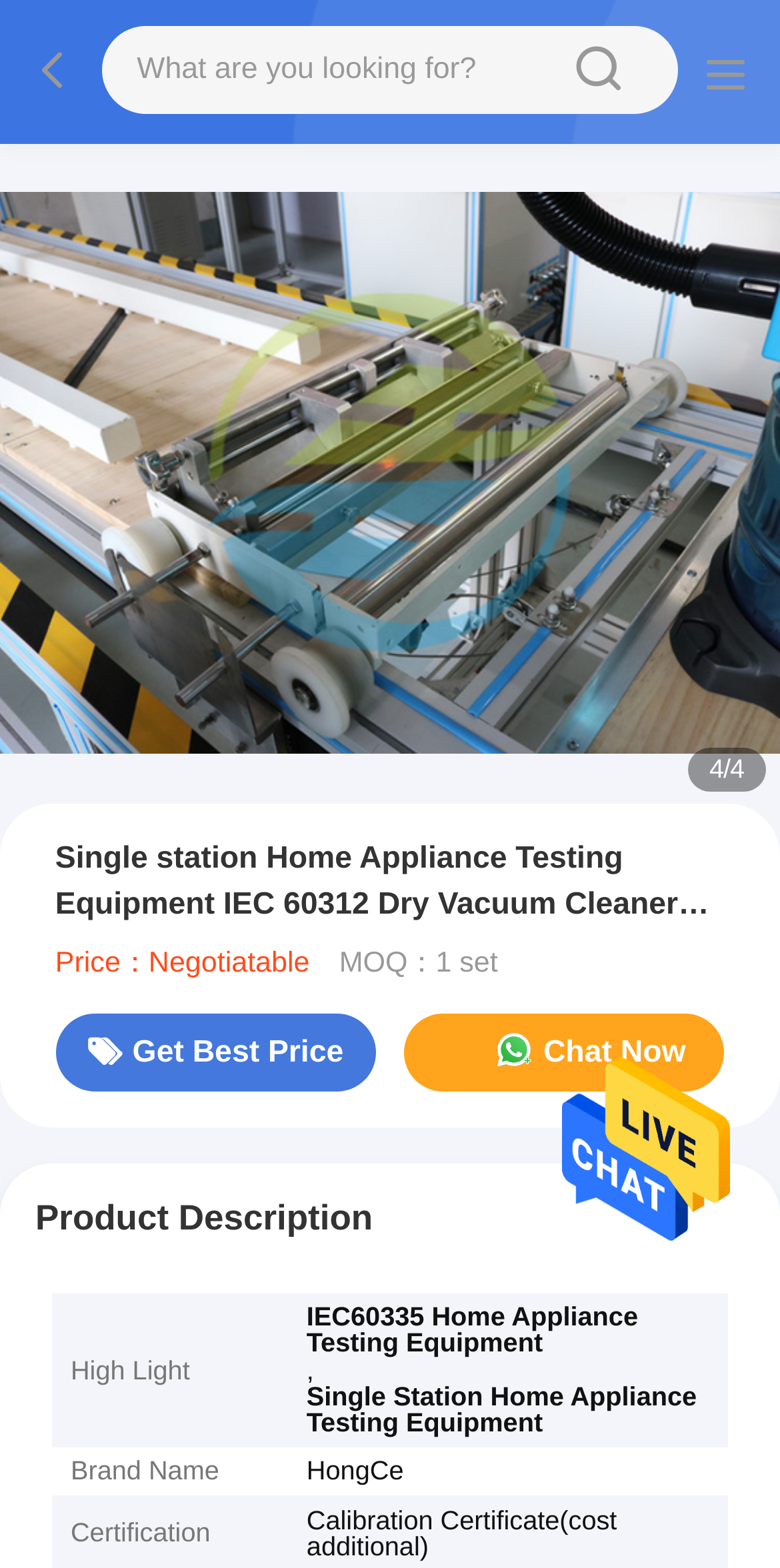What is the current price of the product?
Refer to the screenshot and answer in one word or phrase.

Negotiatable